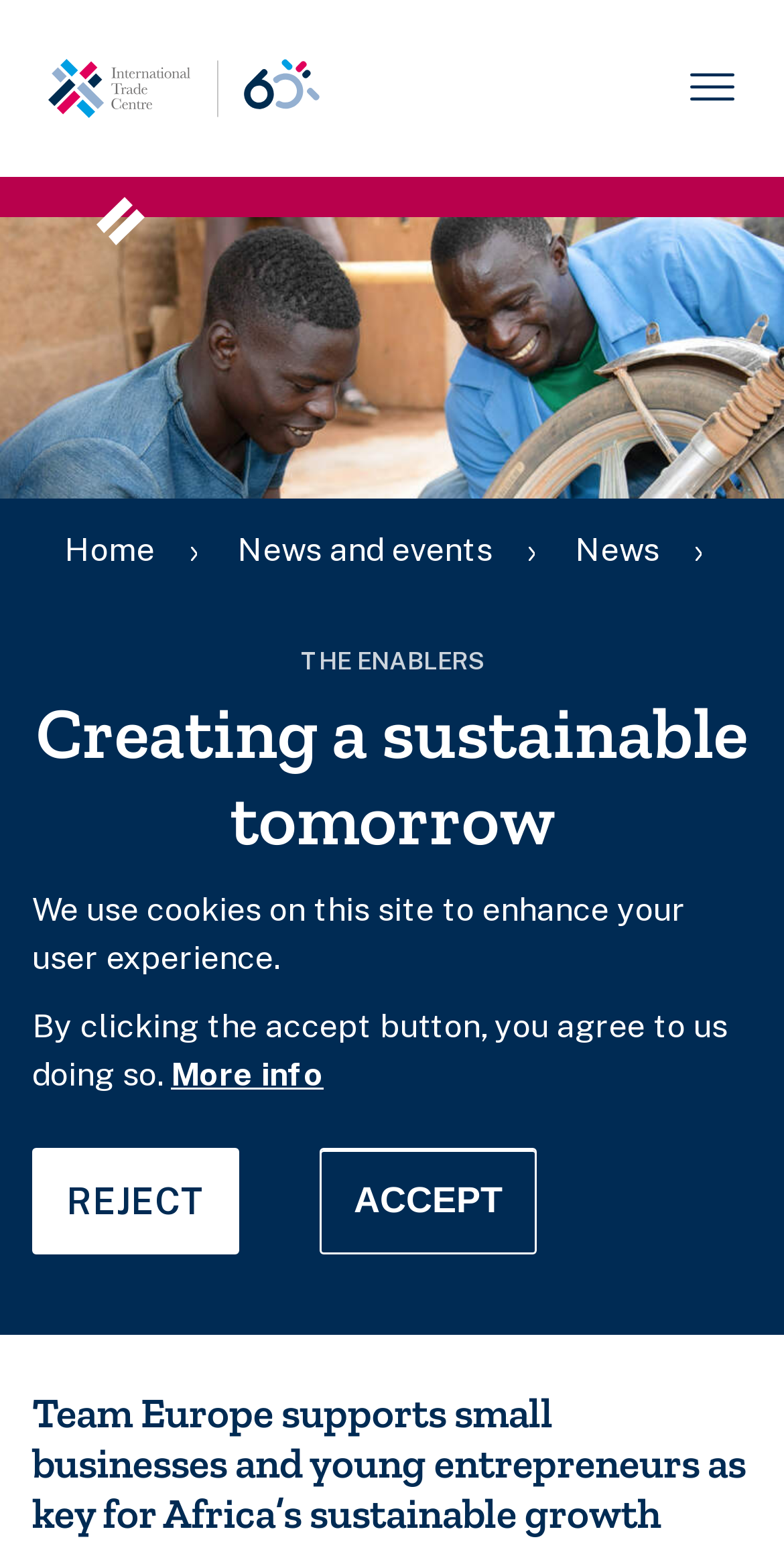Who is the author of the article?
Using the visual information, respond with a single word or phrase.

Cécile Billaux